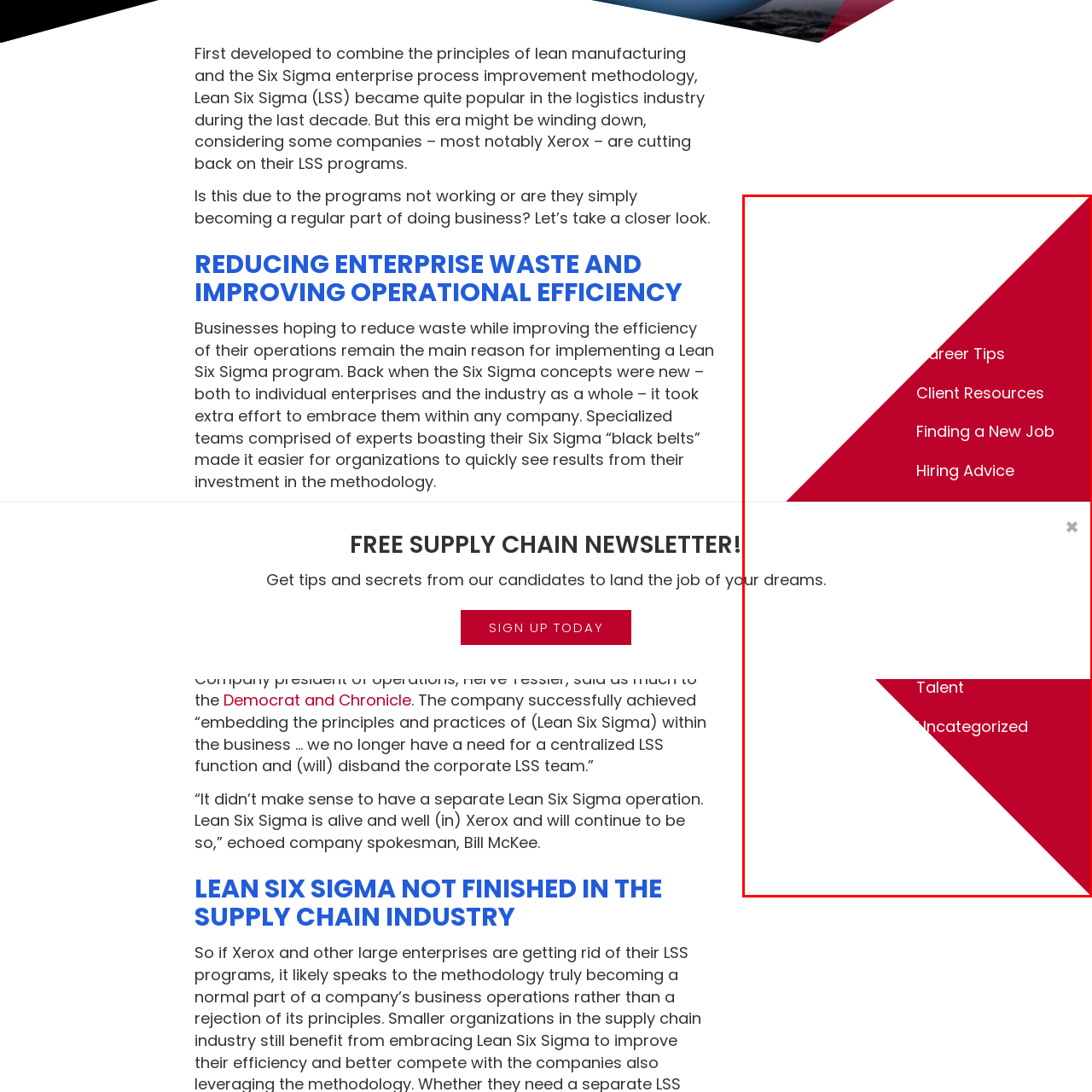Generate a comprehensive caption for the picture highlighted by the red outline.

The image features a vertical sidebar interface, prominently displayed in a deep red color. Various links related to career resources are organized within this sidebar, providing users with options such as "Career Tips," "Client Resources," "Finding a New Job," and "Hiring Advice." The layout suggests a focus on professional development, aiming to guide users in their job search and career advancement. At the bottom of the sidebar, there are additional links labeled "Talent" and "Uncategorized." This design element likely serves as a navigational aid on a webpage dedicated to supply chain and career resources, complementing the main content by offering useful tools for job seekers and professionals alike. The overall structure emphasizes accessibility and ease of use for users exploring various career-related topics.